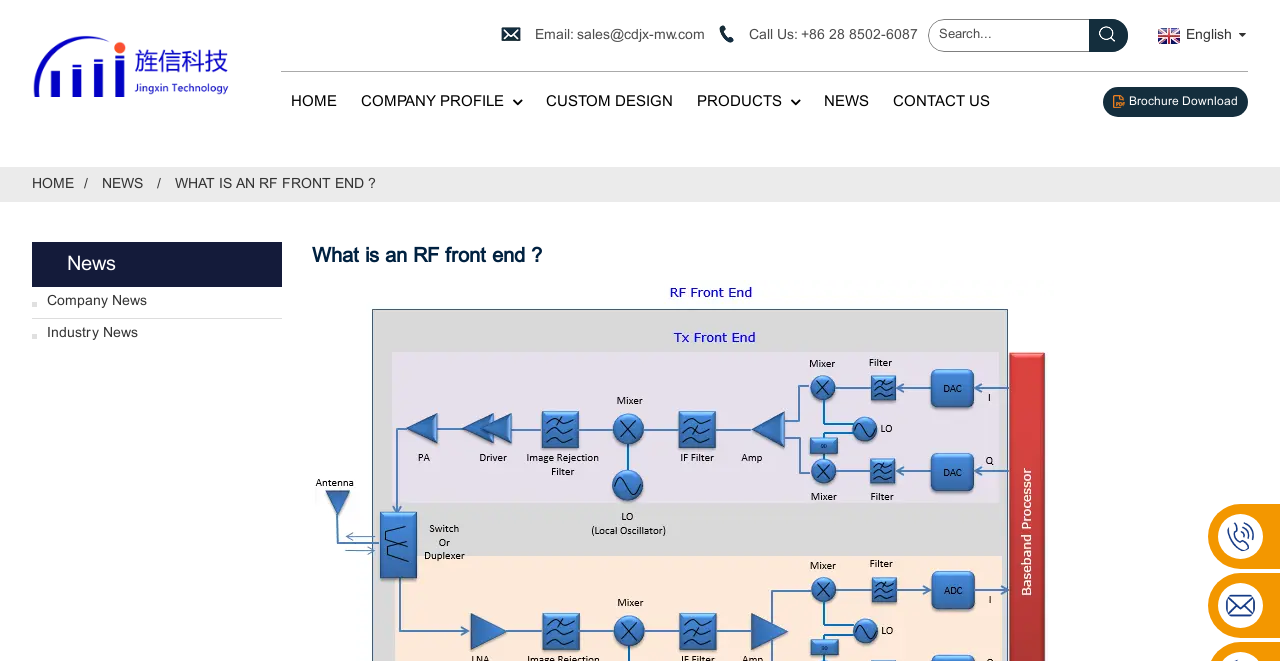What are the two types of news?
Provide a well-explained and detailed answer to the question.

I found the two types of news by looking at the link elements with text content under the 'News' heading, which are 'Company News' and 'Industry News'.